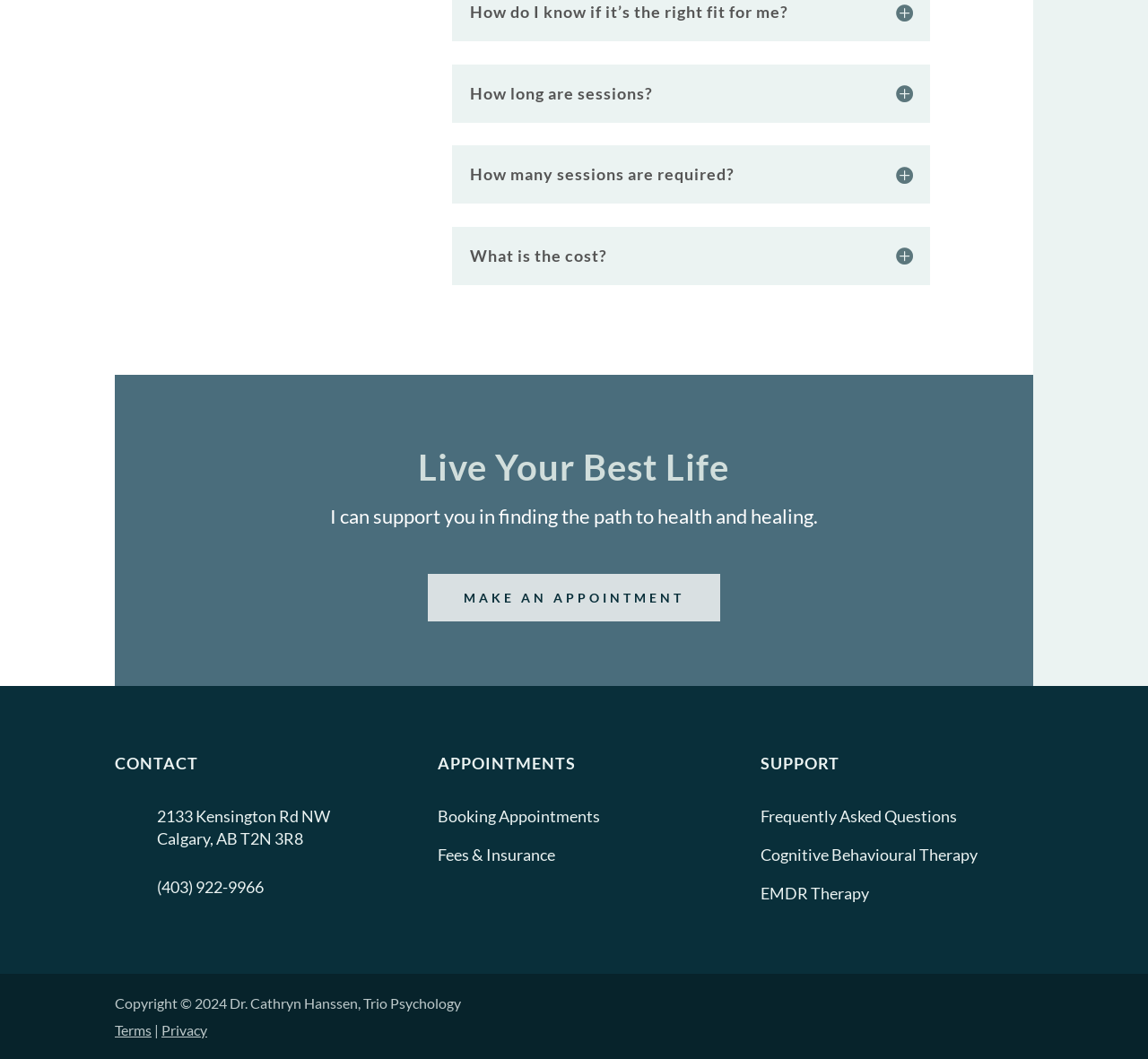Please locate the bounding box coordinates of the element that should be clicked to complete the given instruction: "Get support".

[0.663, 0.761, 0.834, 0.78]